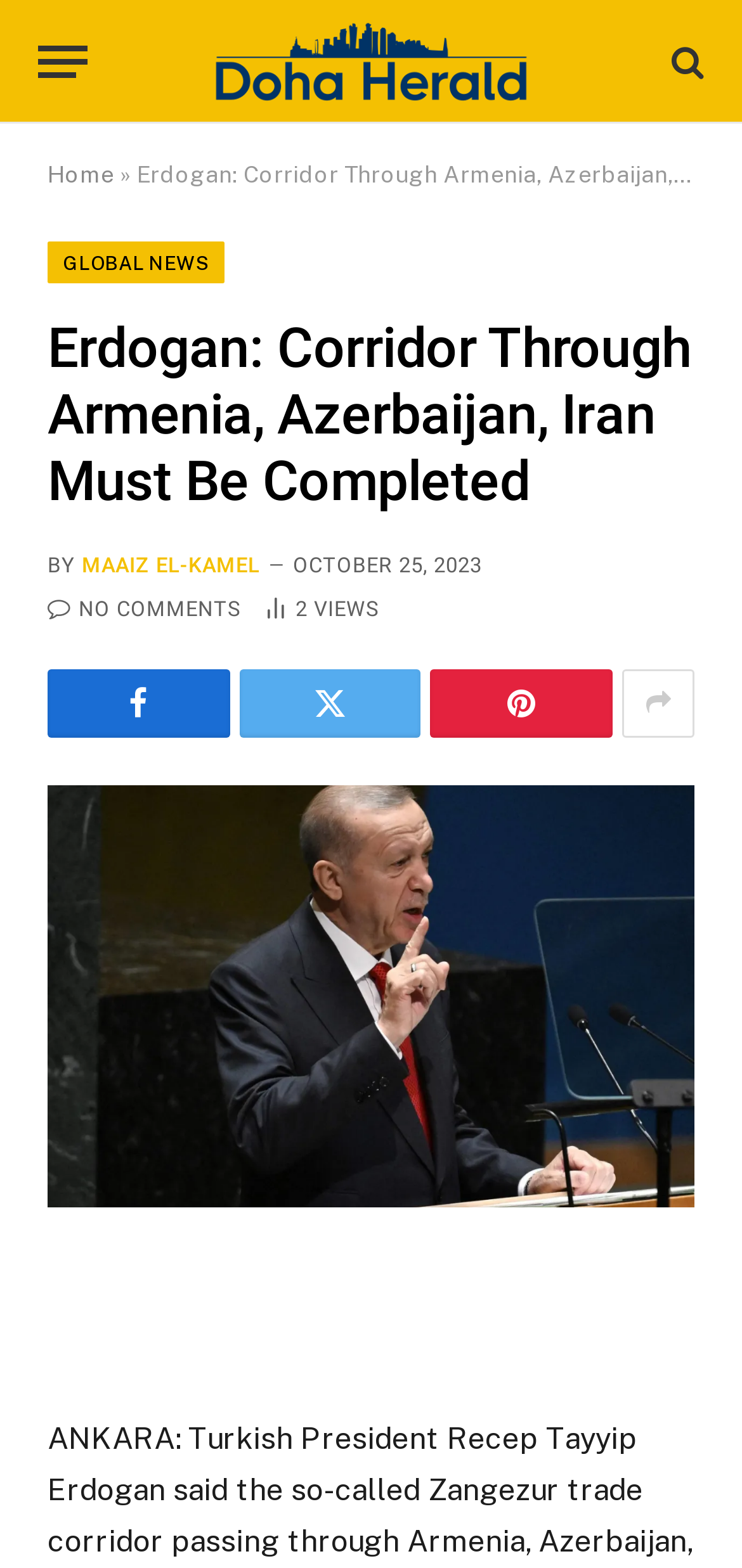Identify the bounding box coordinates necessary to click and complete the given instruction: "Click the menu button".

[0.051, 0.012, 0.118, 0.067]